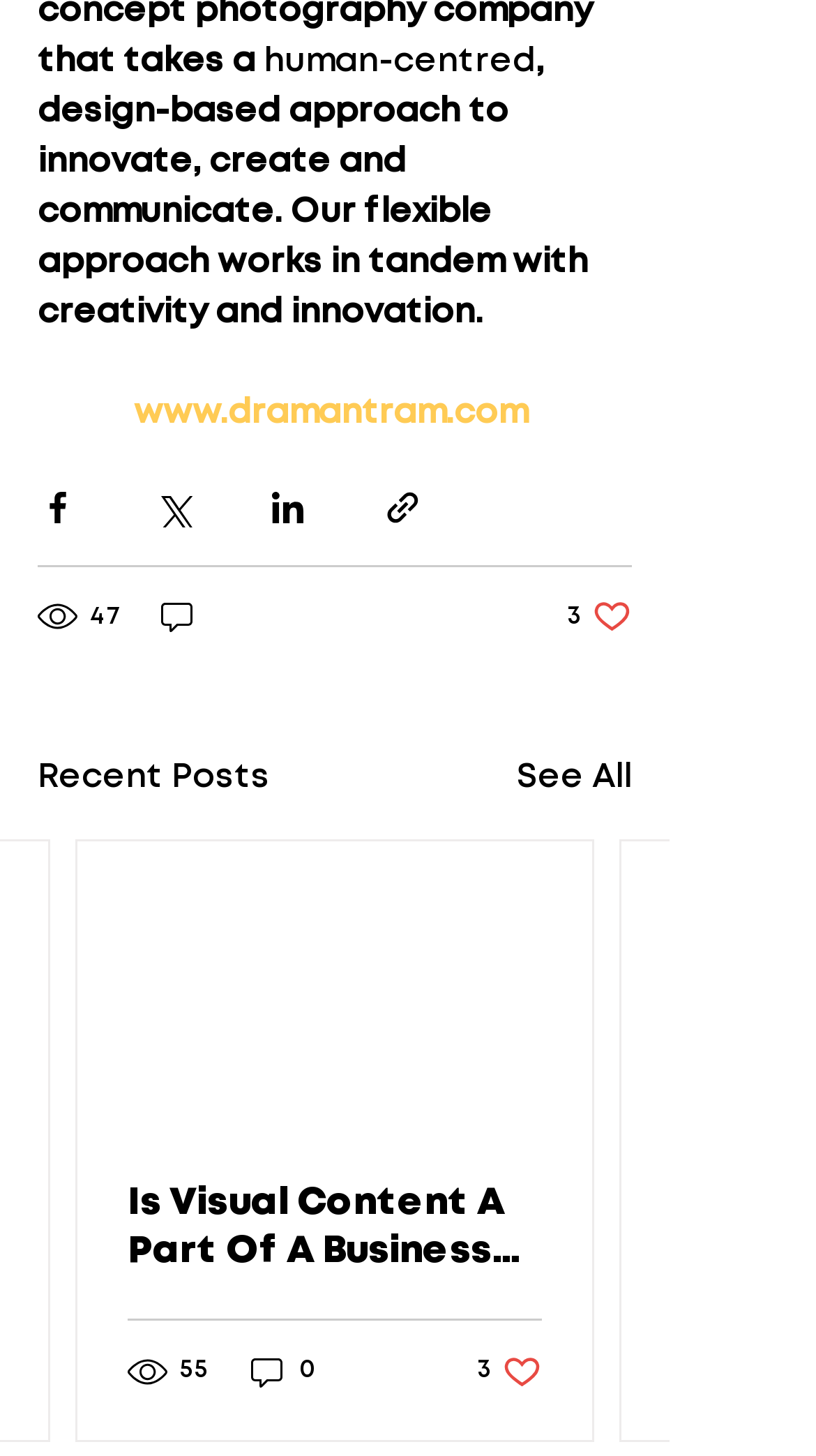Pinpoint the bounding box coordinates of the clickable element to carry out the following instruction: "view Instagram page."

None